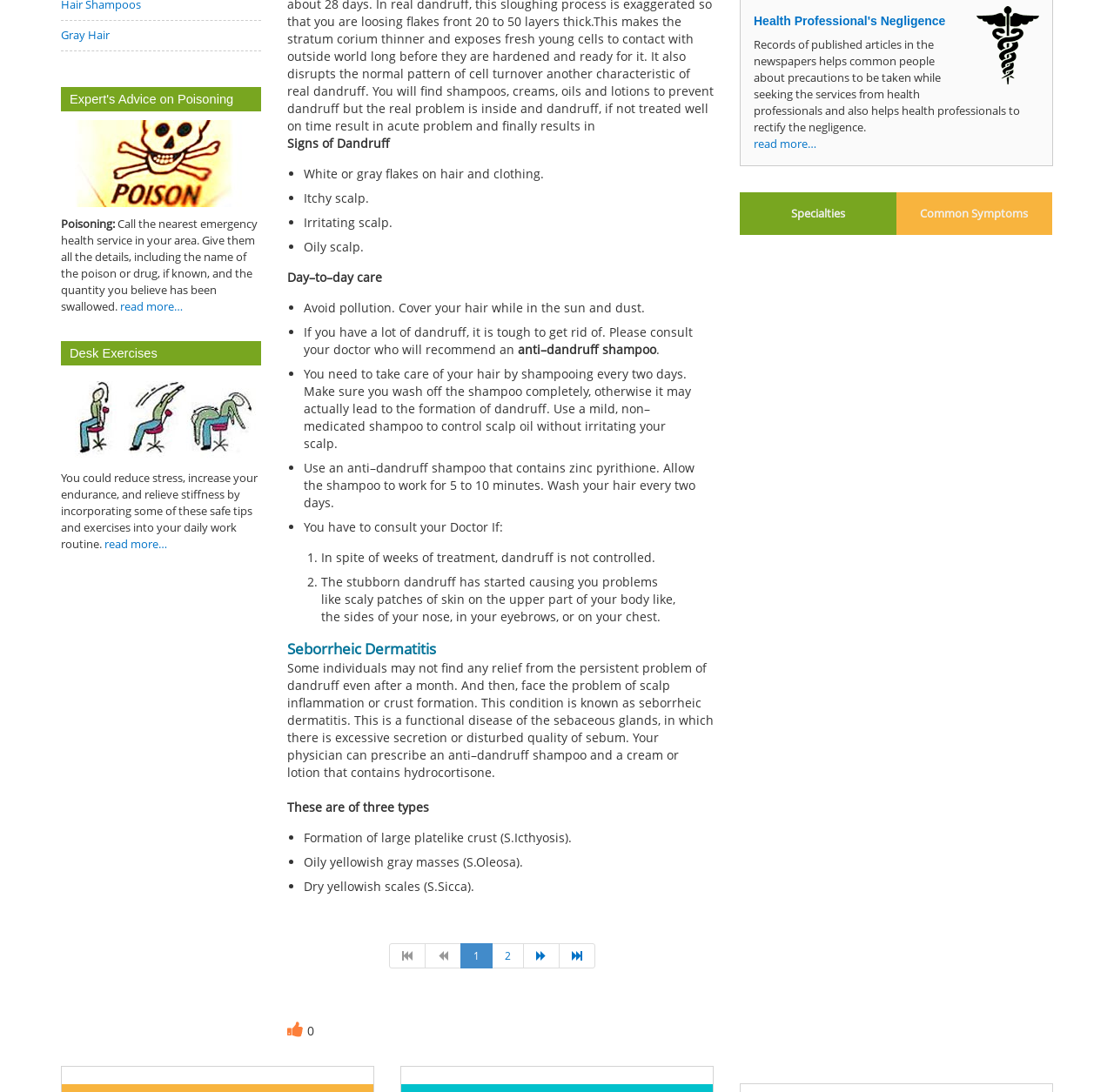Bounding box coordinates are specified in the format (top-left x, top-left y, bottom-right x, bottom-right y). All values are floating point numbers bounded between 0 and 1. Please provide the bounding box coordinate of the region this sentence describes: Taking Care of your Skin

[0.055, 0.444, 0.166, 0.458]